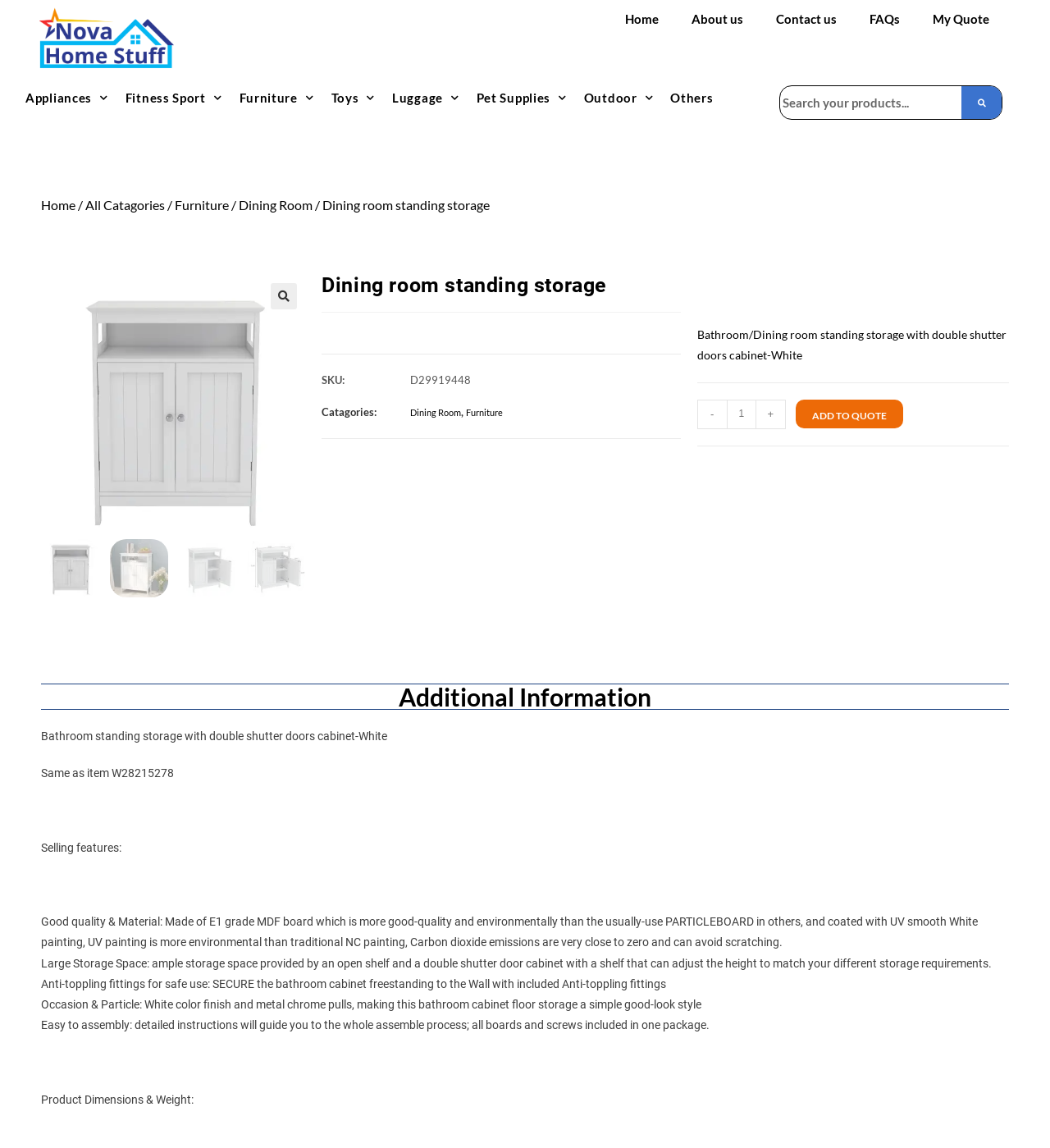Show the bounding box coordinates of the region that should be clicked to follow the instruction: "Add to quote."

[0.758, 0.348, 0.86, 0.373]